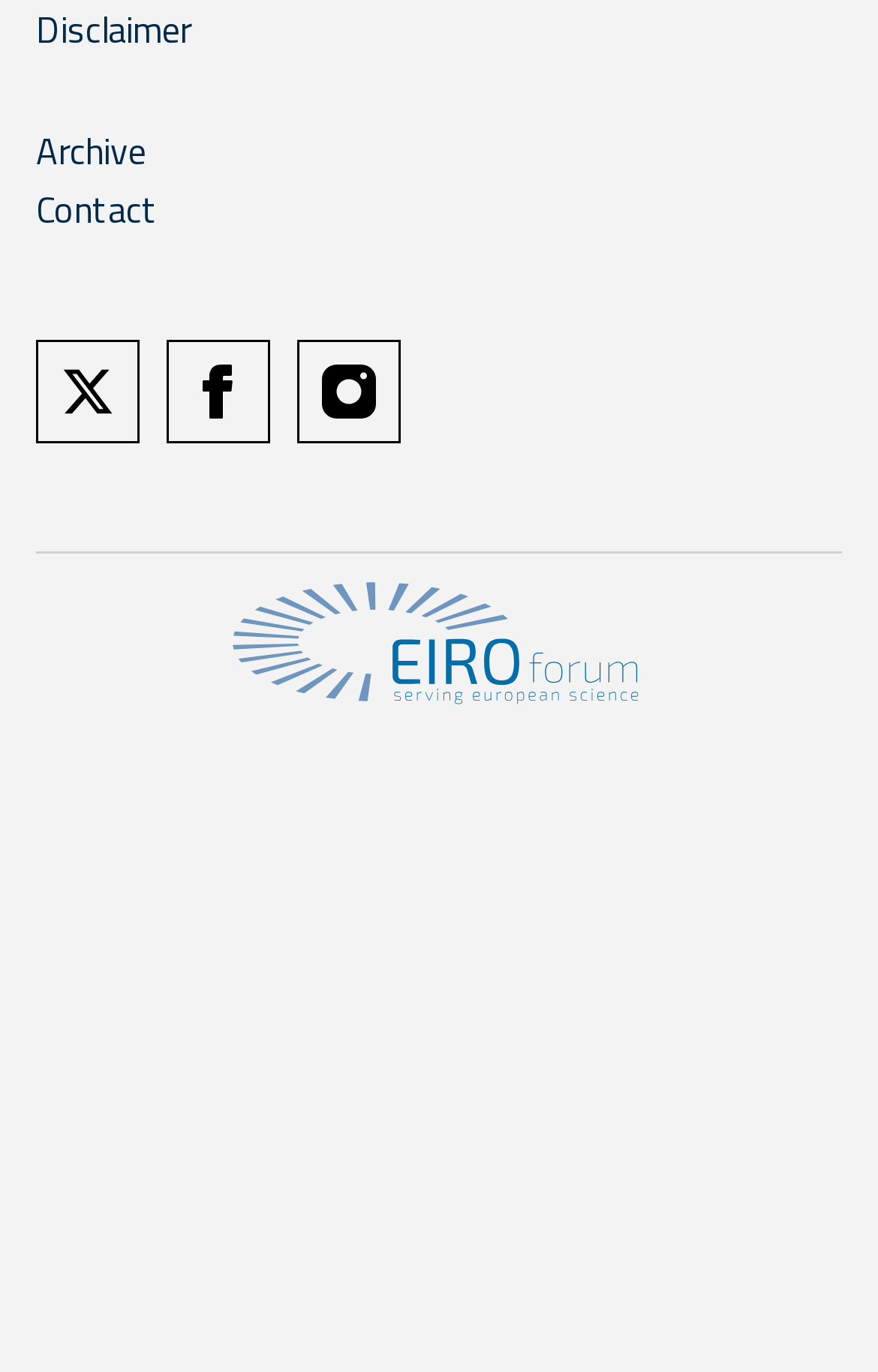Please reply to the following question with a single word or a short phrase:
How many organization links are there?

7